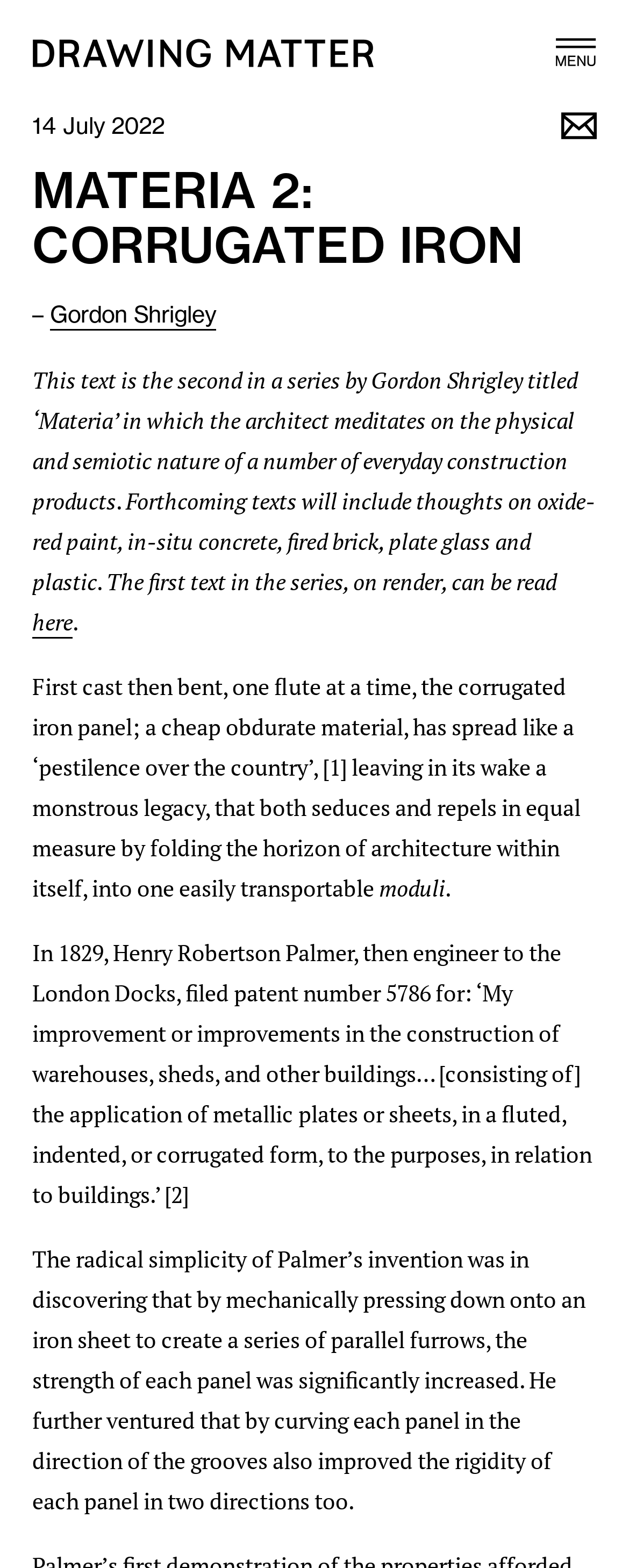Predict the bounding box of the UI element based on this description: "Gordon Shrigley".

[0.079, 0.191, 0.344, 0.211]